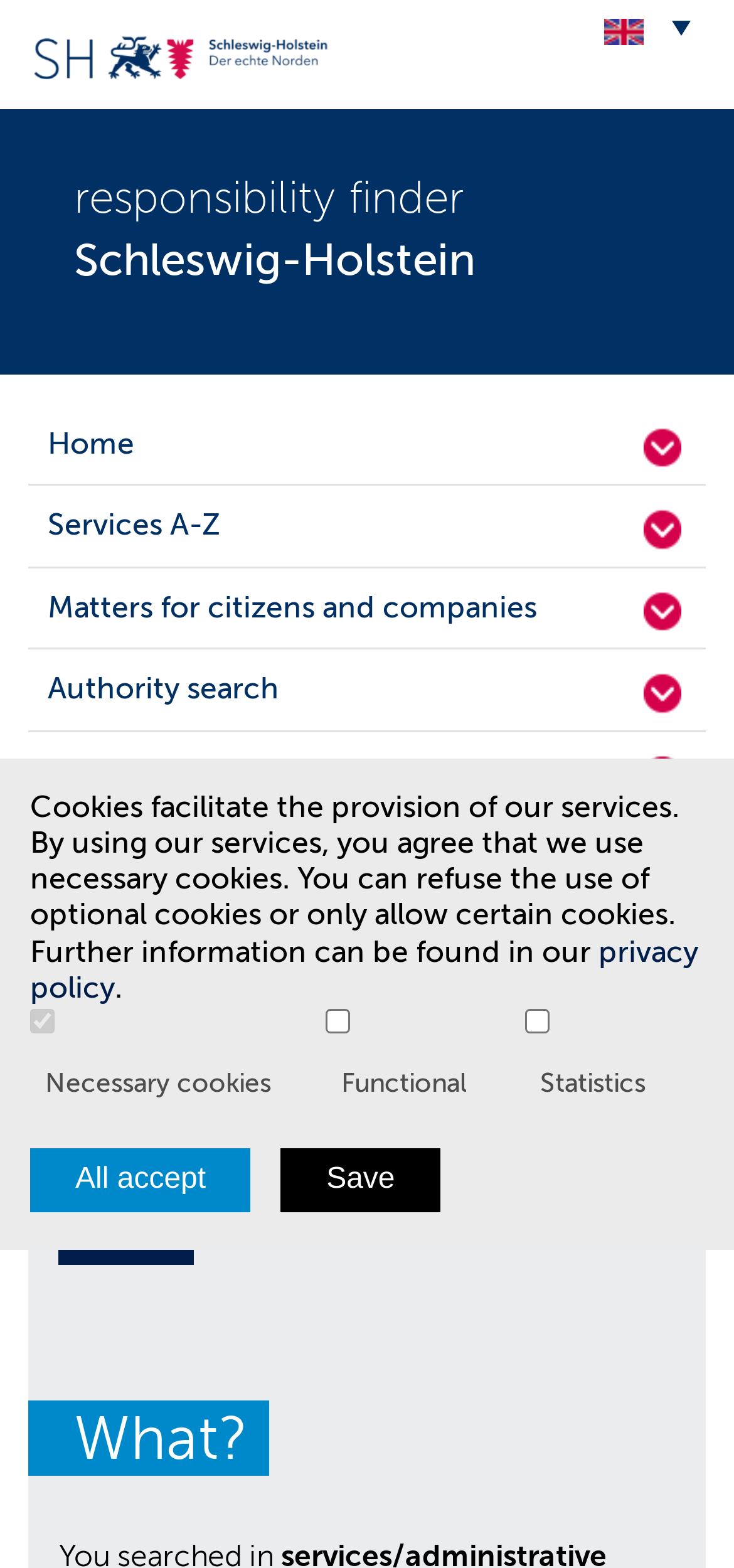Please specify the bounding box coordinates of the clickable region to carry out the following instruction: "Click the 'responsibility finder Schleswig-Holstein' link". The coordinates should be four float numbers between 0 and 1, in the format [left, top, right, bottom].

[0.039, 0.012, 0.461, 0.057]